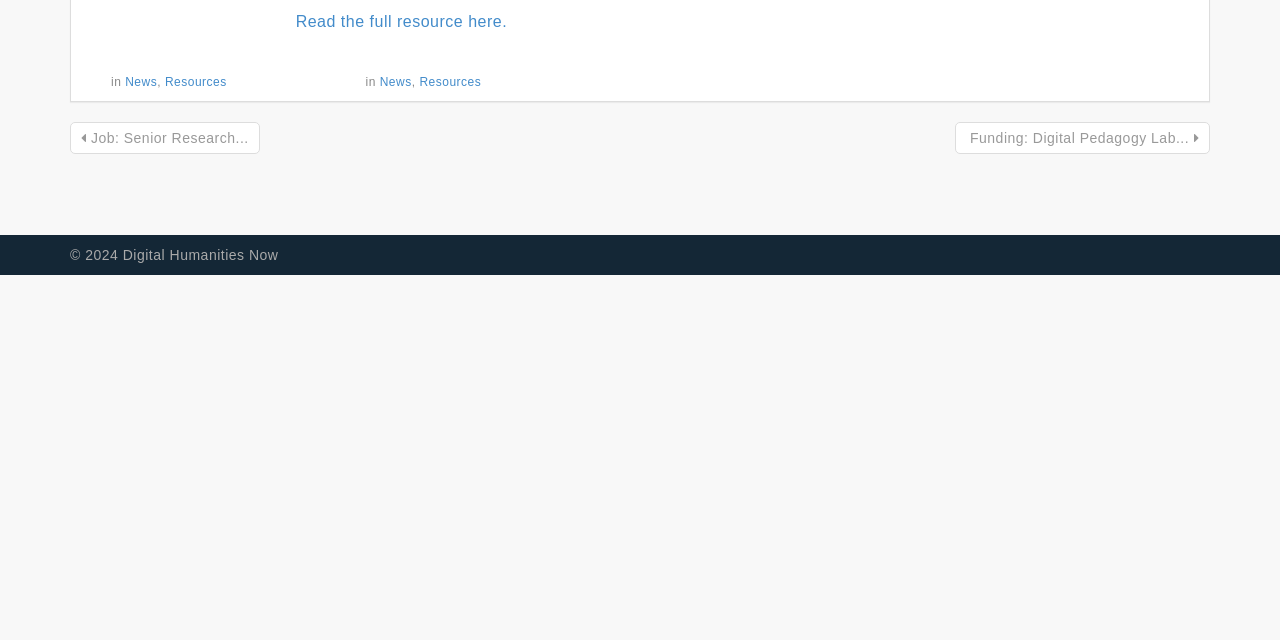Identify the bounding box coordinates of the HTML element based on this description: "Funding: Digital Pedagogy Lab...".

[0.754, 0.204, 0.937, 0.229]